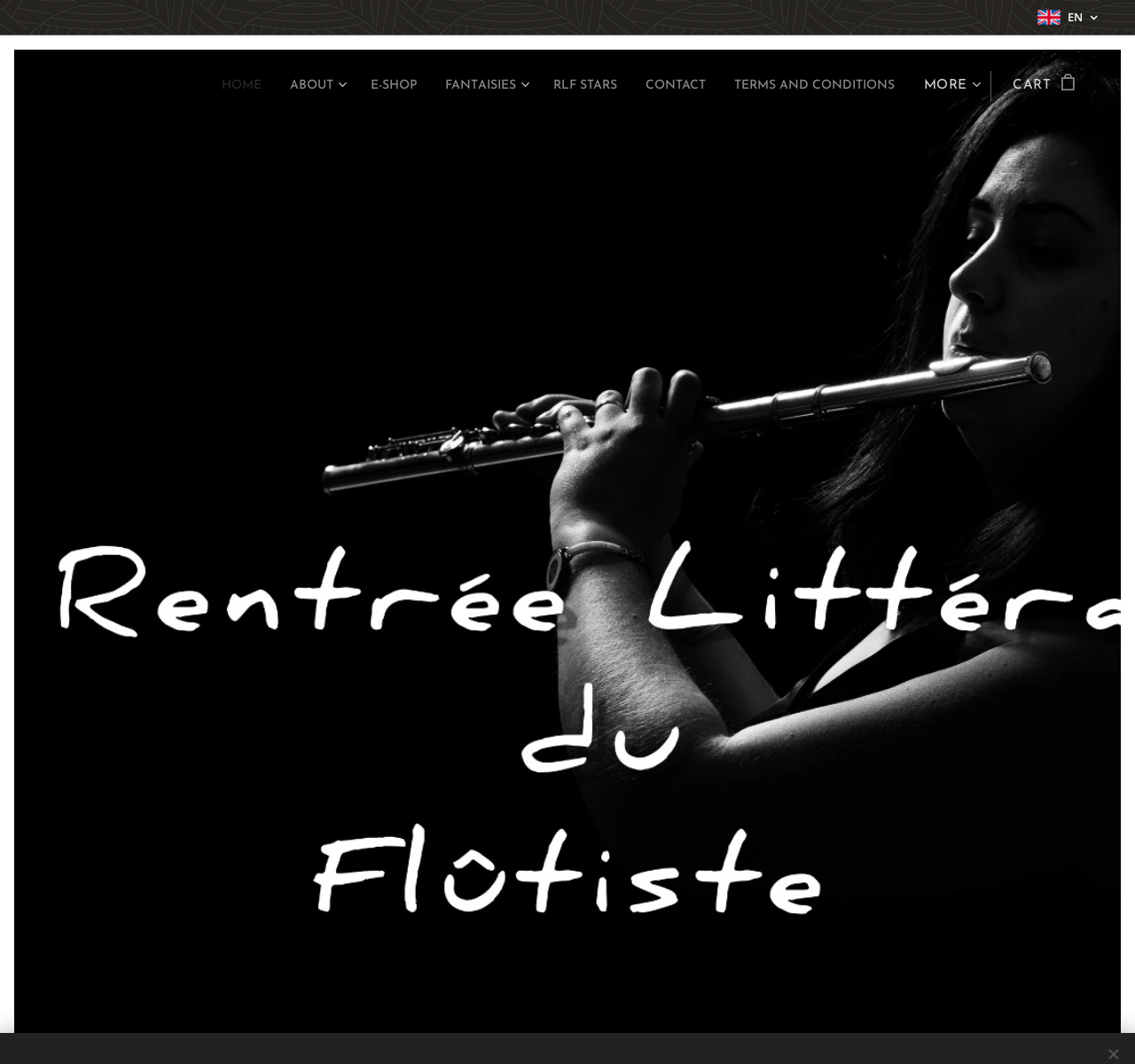Please find and report the bounding box coordinates of the element to click in order to perform the following action: "contact us". The coordinates should be expressed as four float numbers between 0 and 1, in the format [left, top, right, bottom].

[0.523, 0.059, 0.61, 0.101]